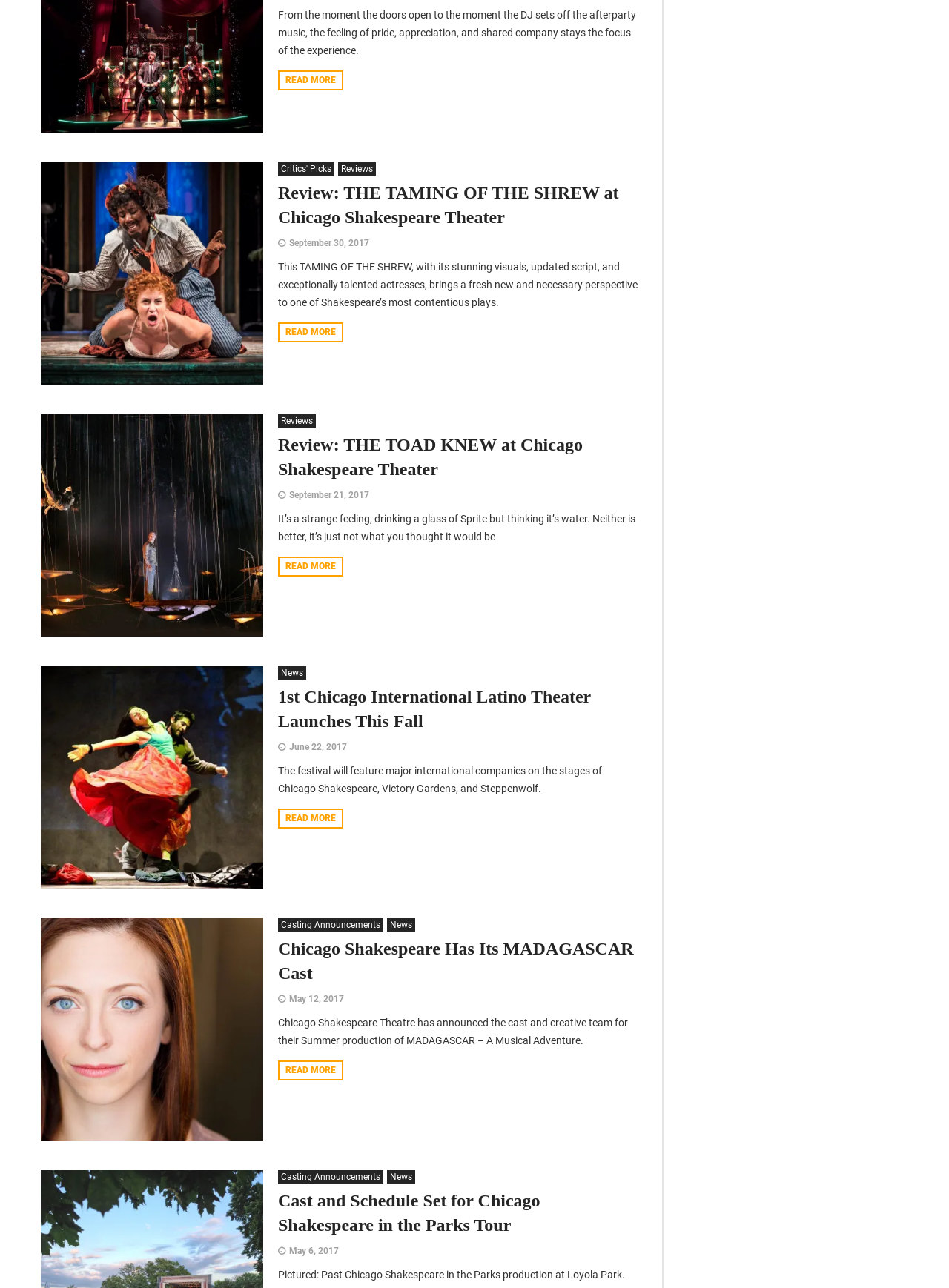Find the bounding box coordinates of the clickable area that will achieve the following instruction: "Read more about Q Brothers CHRISTMAS CAROL at Chicago Shakespeare Theater".

[0.293, 0.055, 0.362, 0.07]